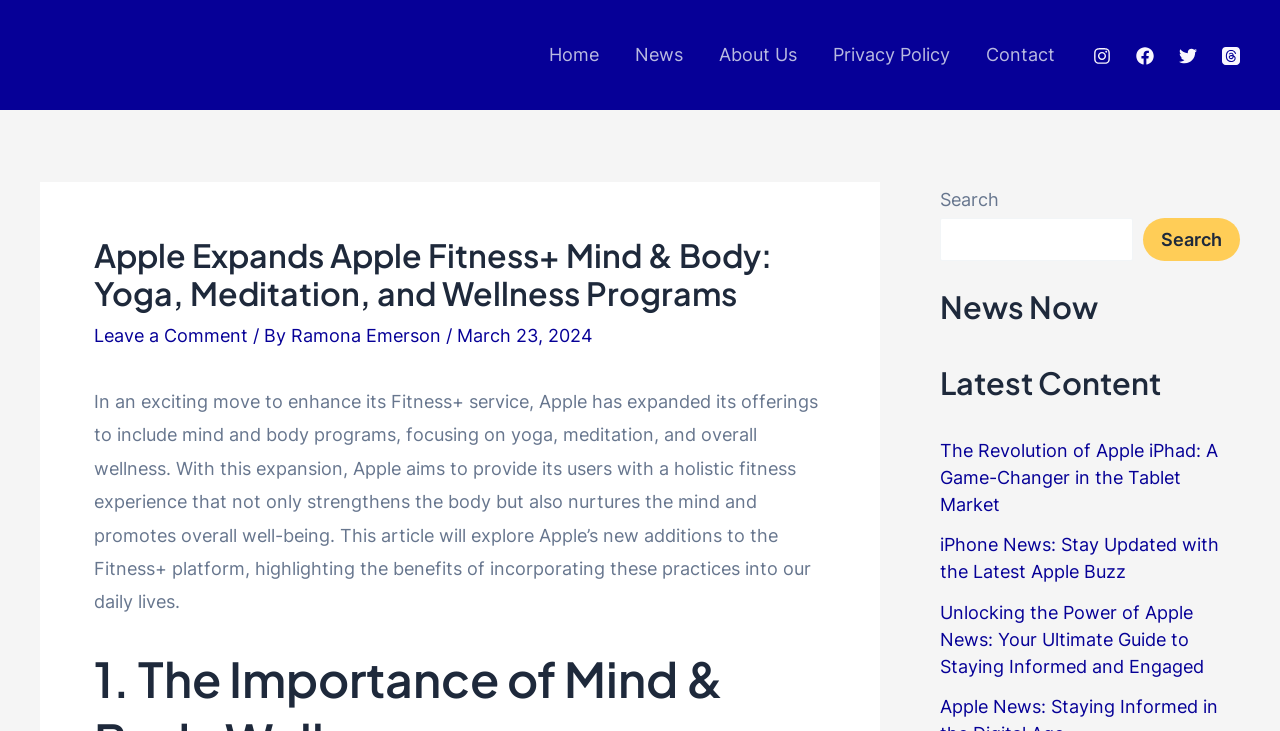With reference to the screenshot, provide a detailed response to the question below:
What is the purpose of the search box?

The search box is located in the top-right corner of the webpage, and its purpose is to allow users to search for specific content within the website.